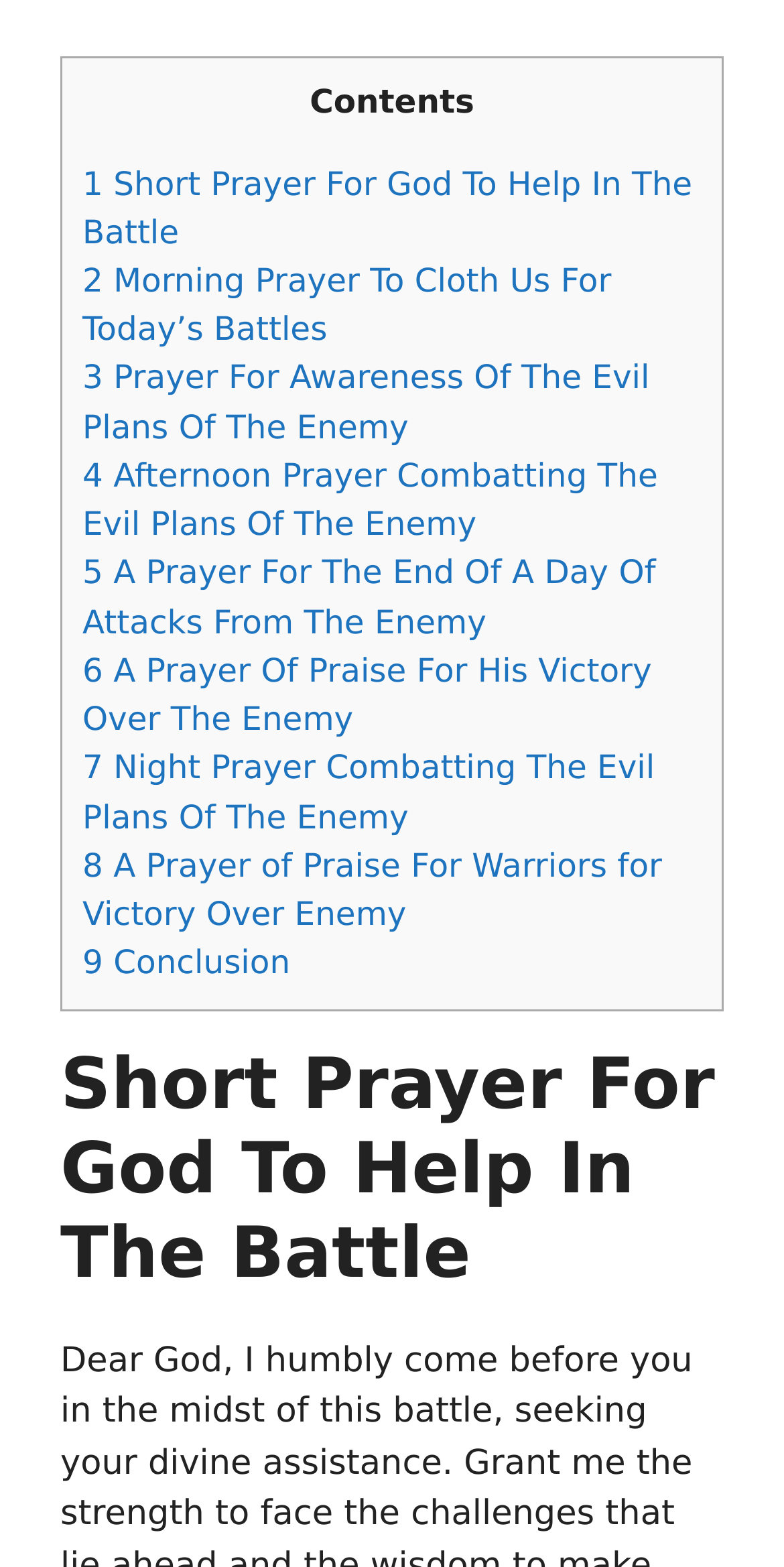How many elements are directly under the Root Element?
Answer the question based on the image using a single word or a brief phrase.

2